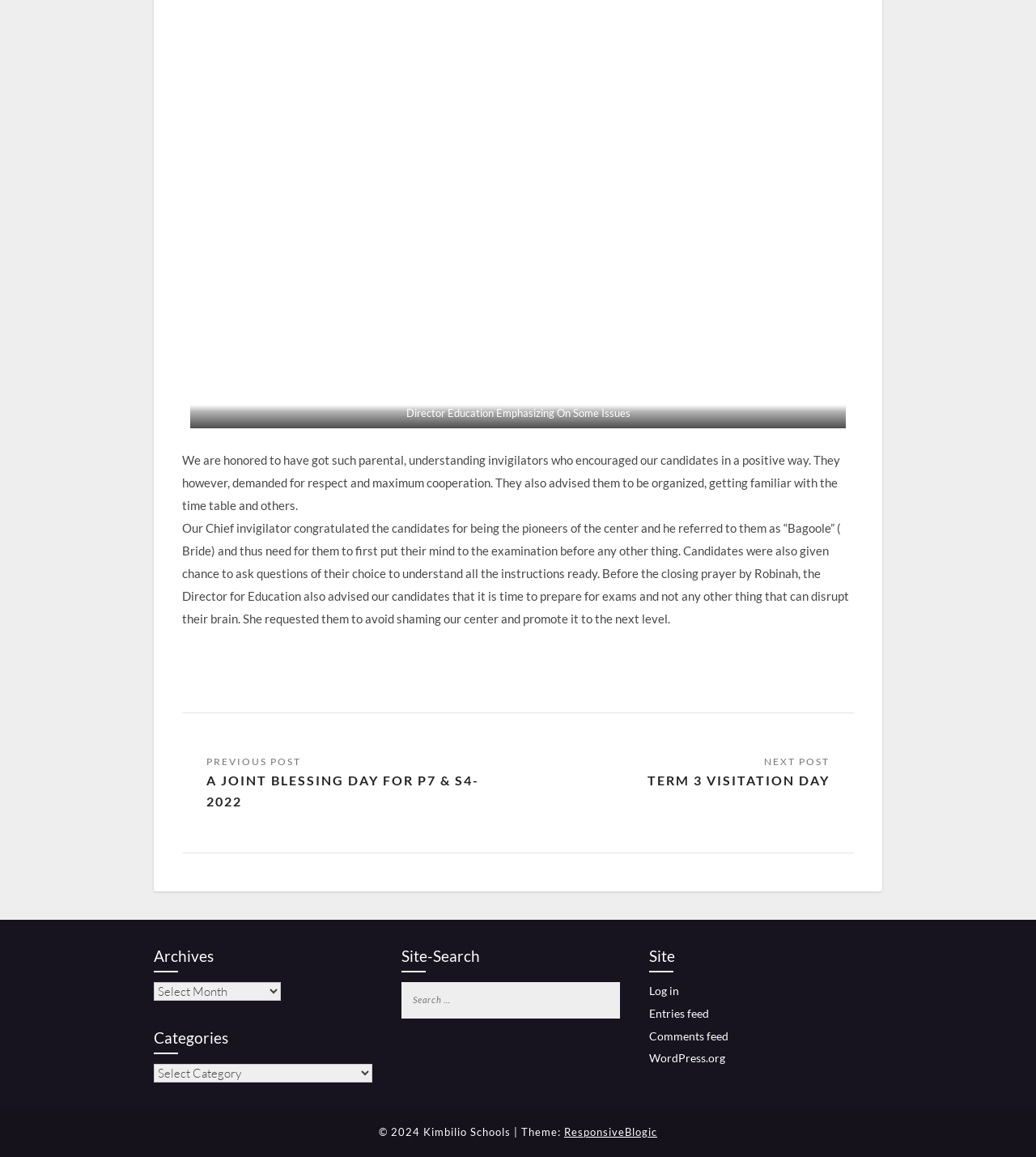Extract the bounding box of the UI element described as: "Entries feed".

[0.627, 0.87, 0.684, 0.882]